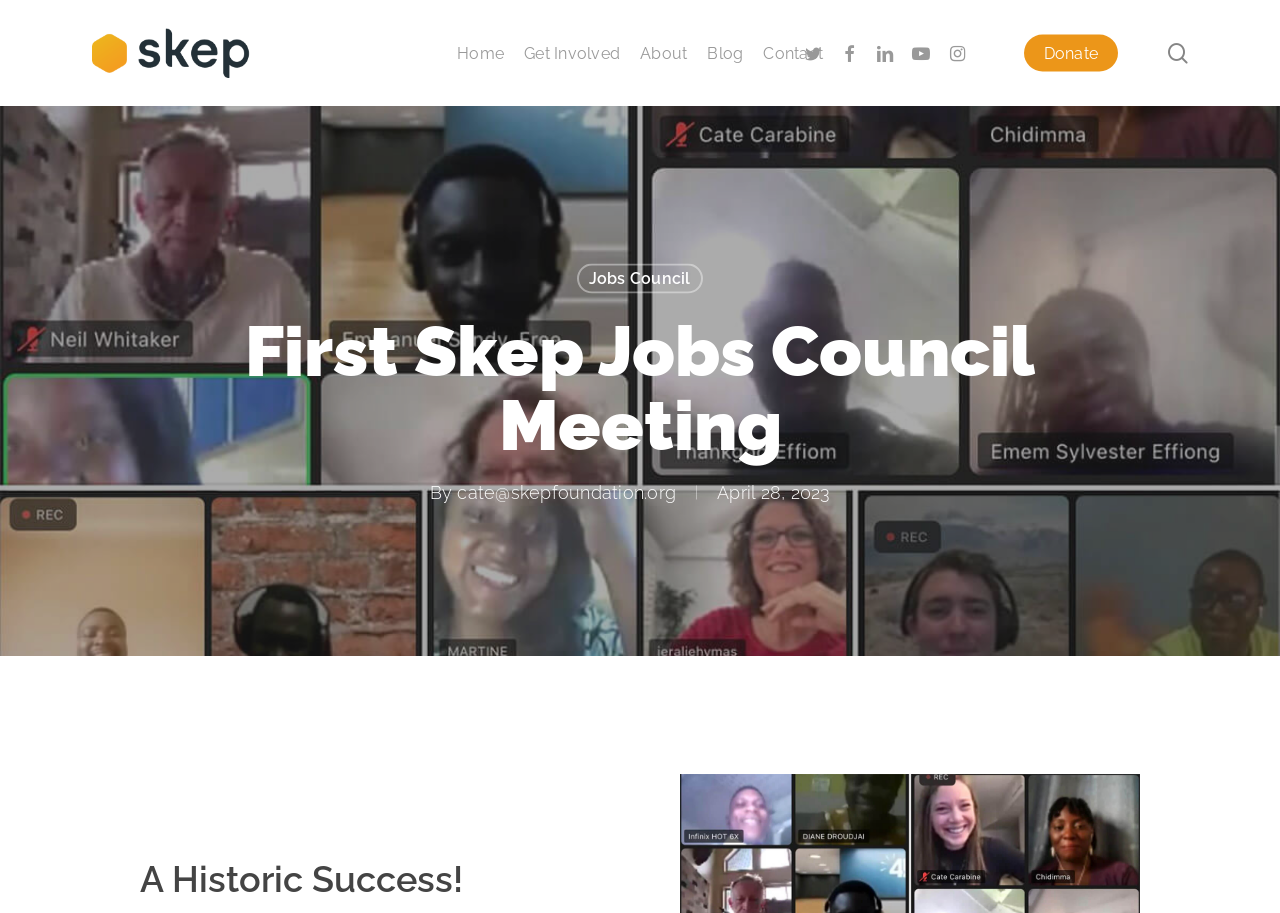Locate the coordinates of the bounding box for the clickable region that fulfills this instruction: "Search for something".

[0.07, 0.203, 0.93, 0.286]